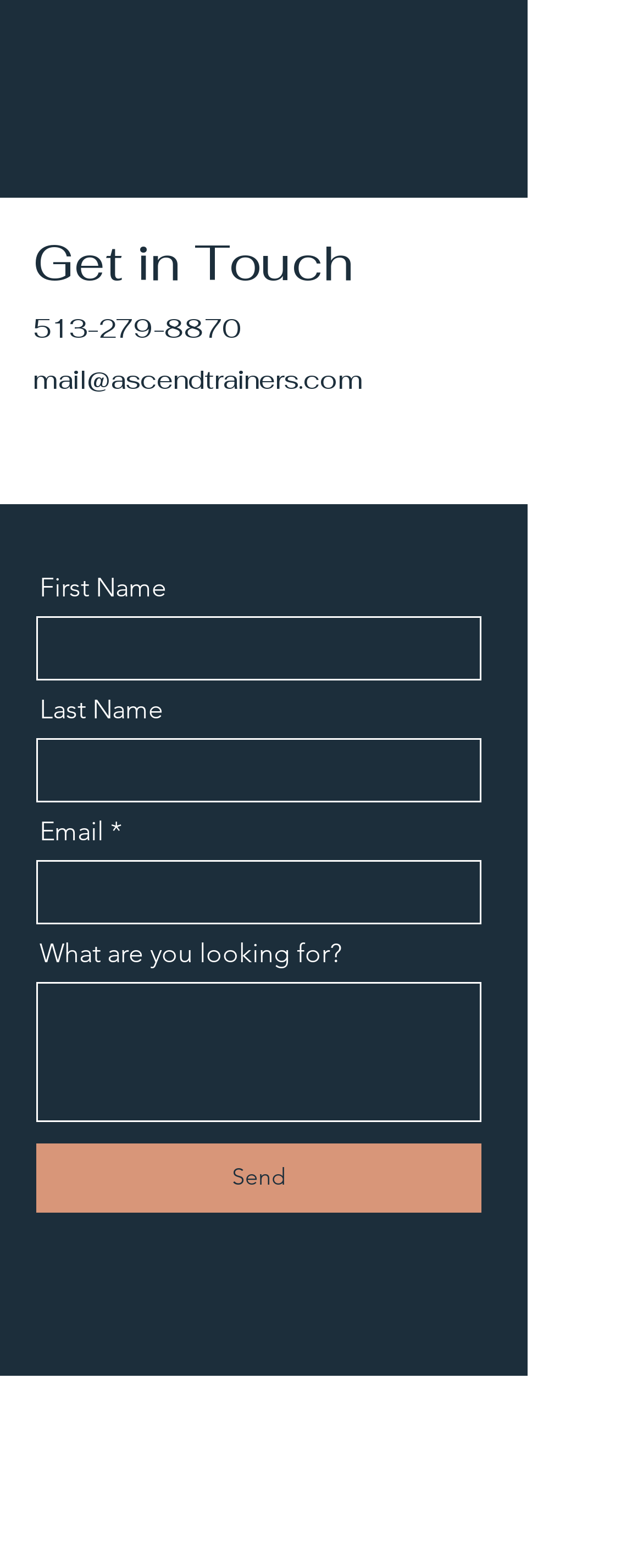Find the bounding box coordinates of the element to click in order to complete the given instruction: "Click the 'Send' button."

[0.056, 0.729, 0.749, 0.773]